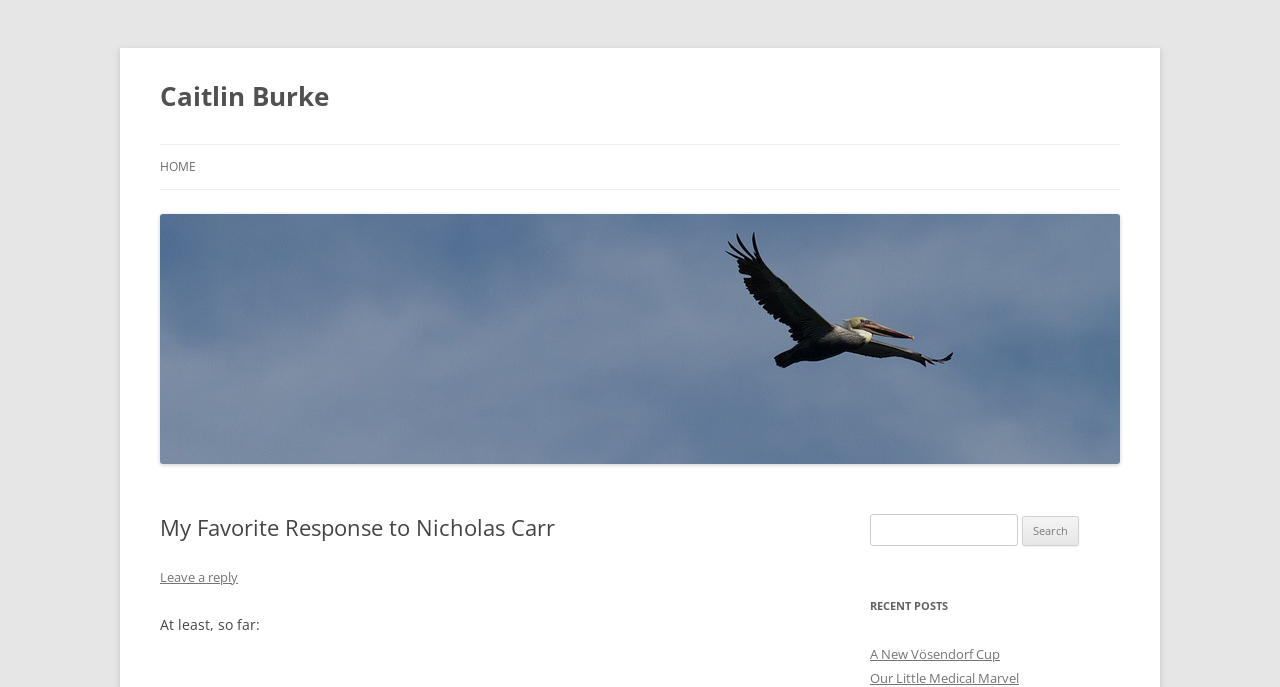Respond with a single word or phrase to the following question:
Is there a reply link available?

Yes